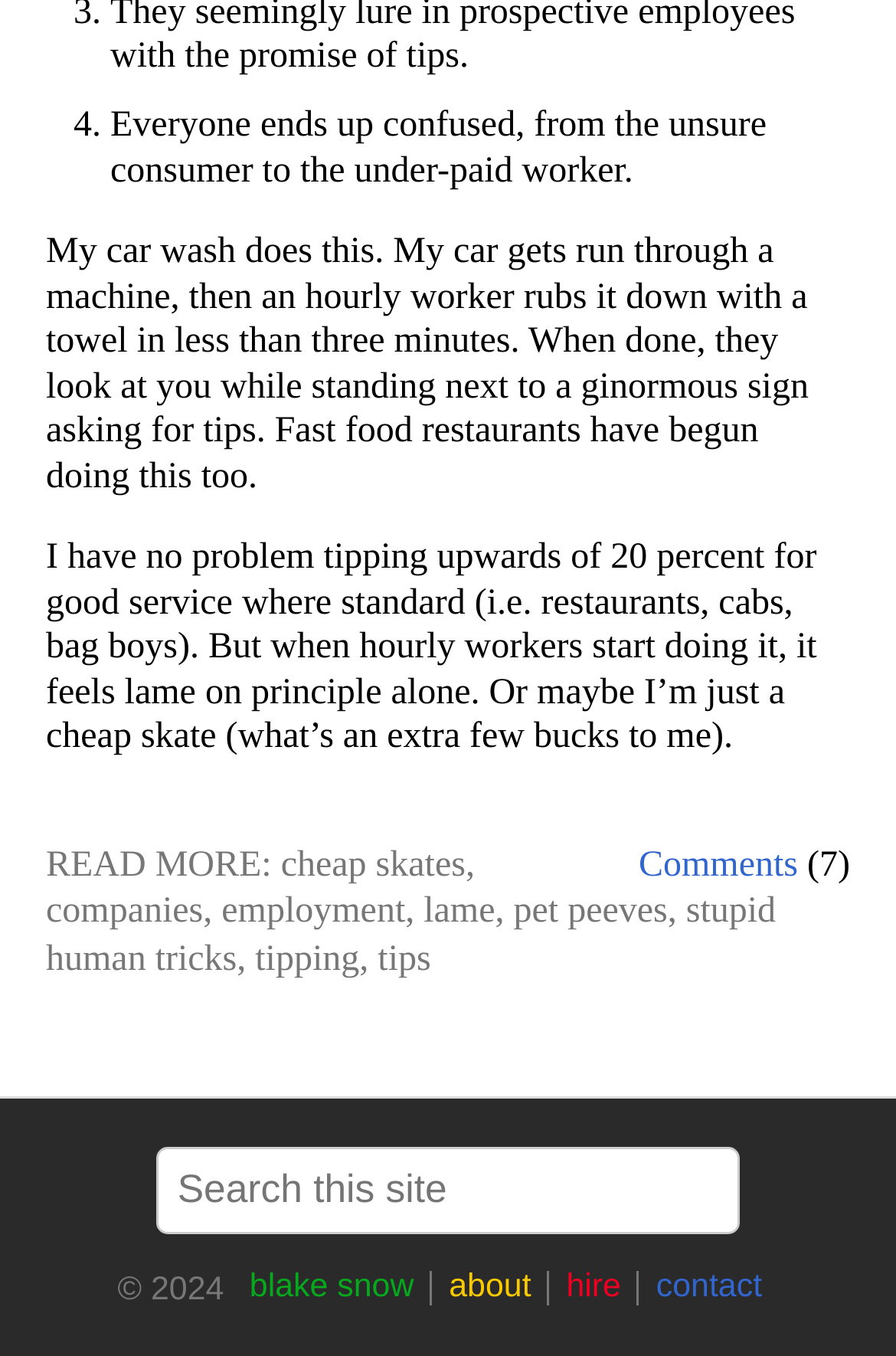Look at the image and answer the question in detail:
What is the author of this article?

I found the answer by looking at the bottom of the webpage, where it says '© 2024' followed by a link to 'Blake Snow', which suggests that Blake Snow is the author of the article.